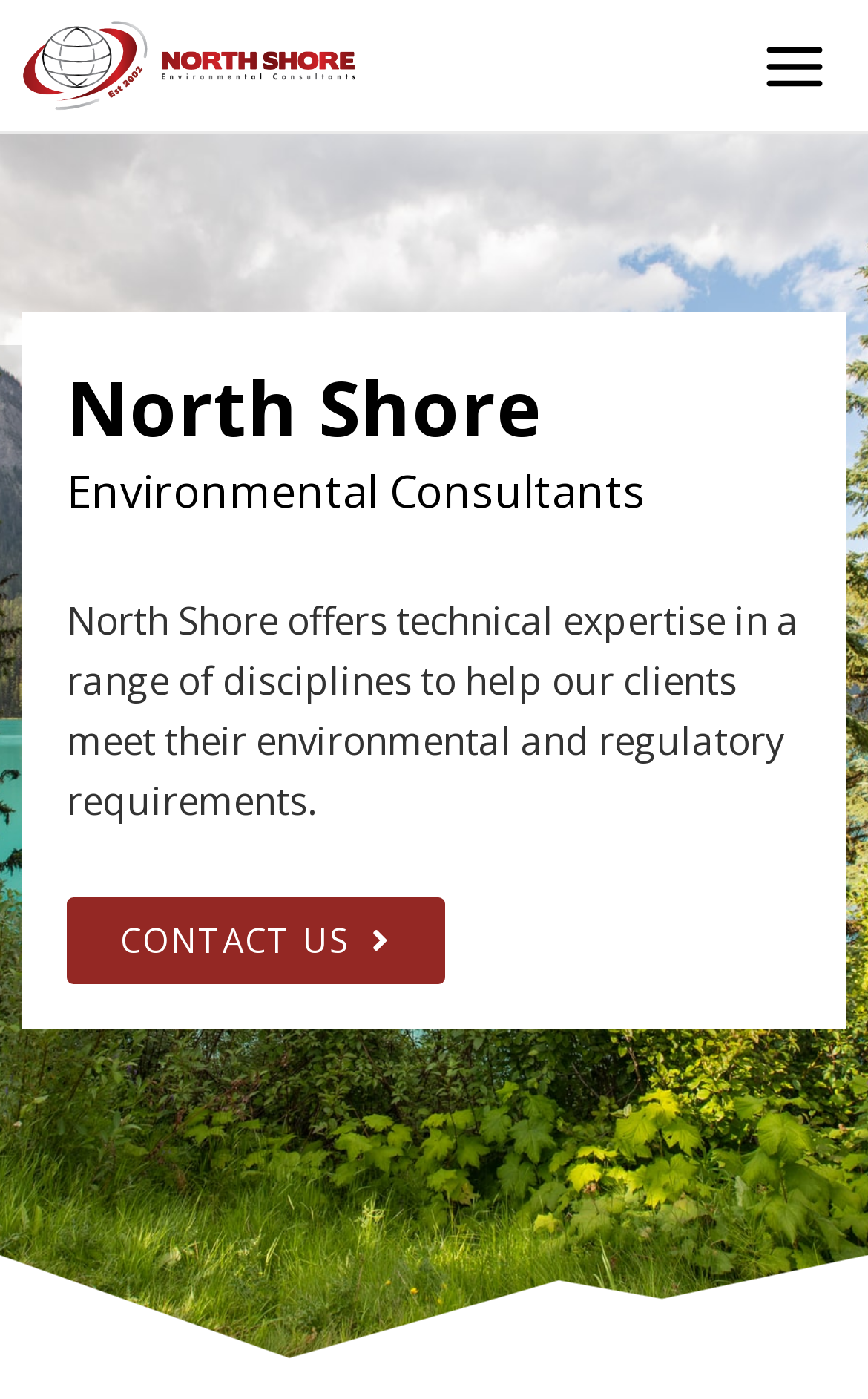Explain the features and main sections of the webpage comprehensively.

The webpage is titled "Home - North Shore" and appears to be the homepage of an environmental consulting company. At the top left corner, there is a link and an image, both labeled "North Shore", which likely serve as a logo or branding element. 

On the opposite side, at the top right corner, there is a button labeled "Main Menu" that is not currently expanded. When expanded, it reveals a dropdown menu containing an image, two headings, a block of text, and a link. The two headings read "North Shore" and "Environmental Consultants", respectively. 

Below the headings, there is a paragraph of text that summarizes the company's services, stating that they offer technical expertise in various disciplines to help clients meet environmental and regulatory requirements. 

Finally, there is a "CONTACT US" link located below the paragraph of text, which likely directs users to a contact page or form.